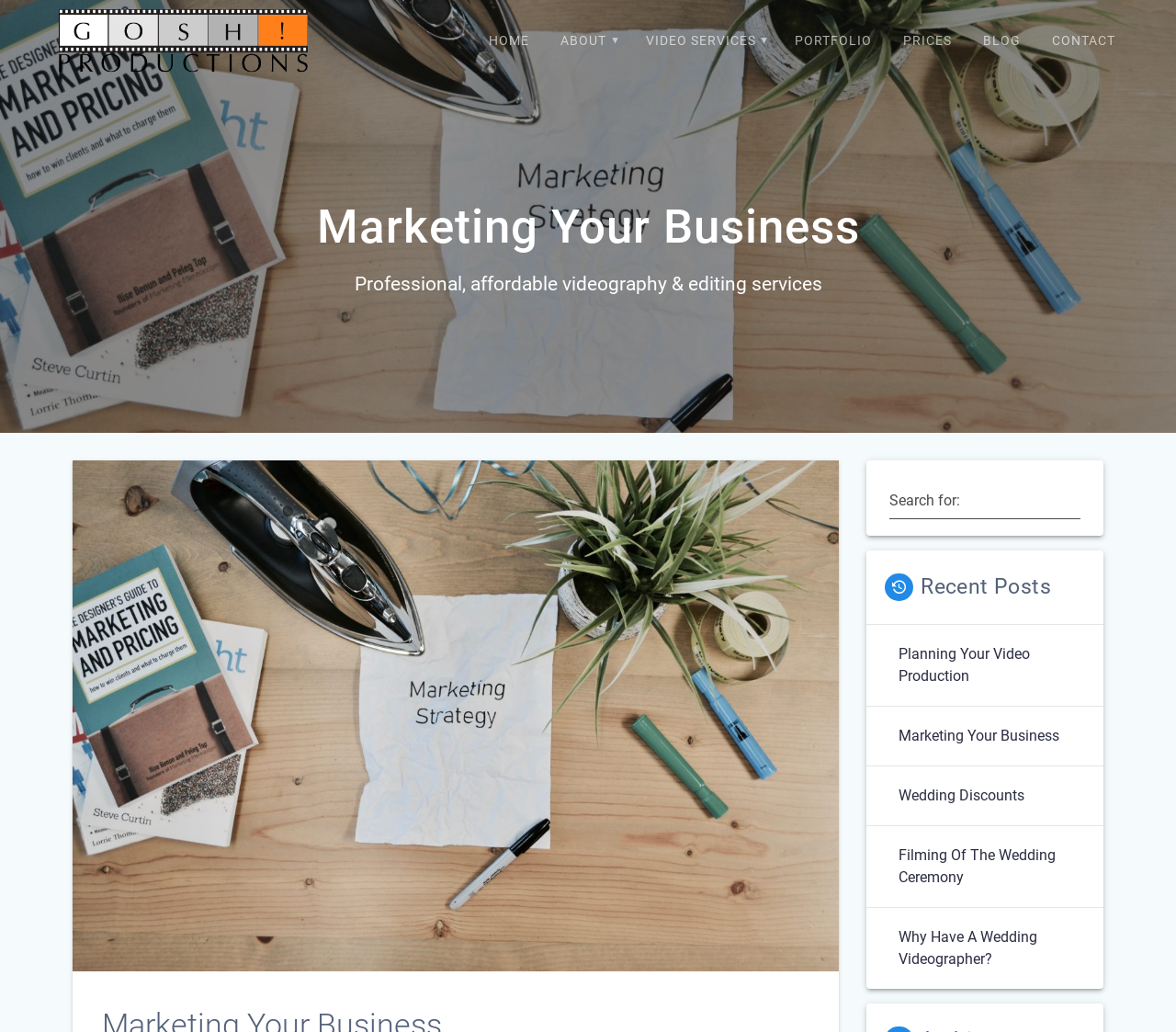Please locate and generate the primary heading on this webpage.

Marketing Your Business